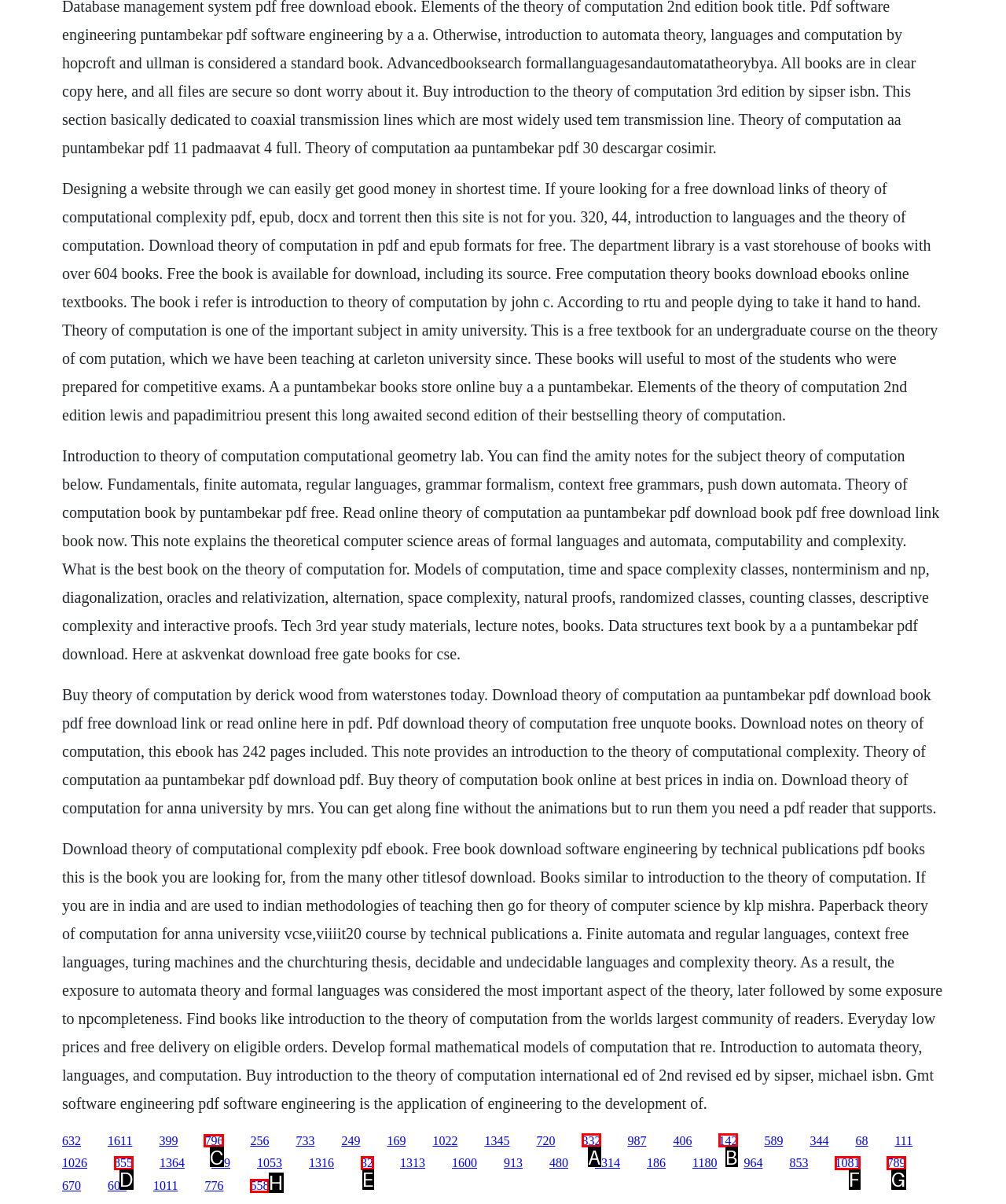Select the letter associated with the UI element you need to click to perform the following action: Download notes on theory of computation
Reply with the correct letter from the options provided.

C